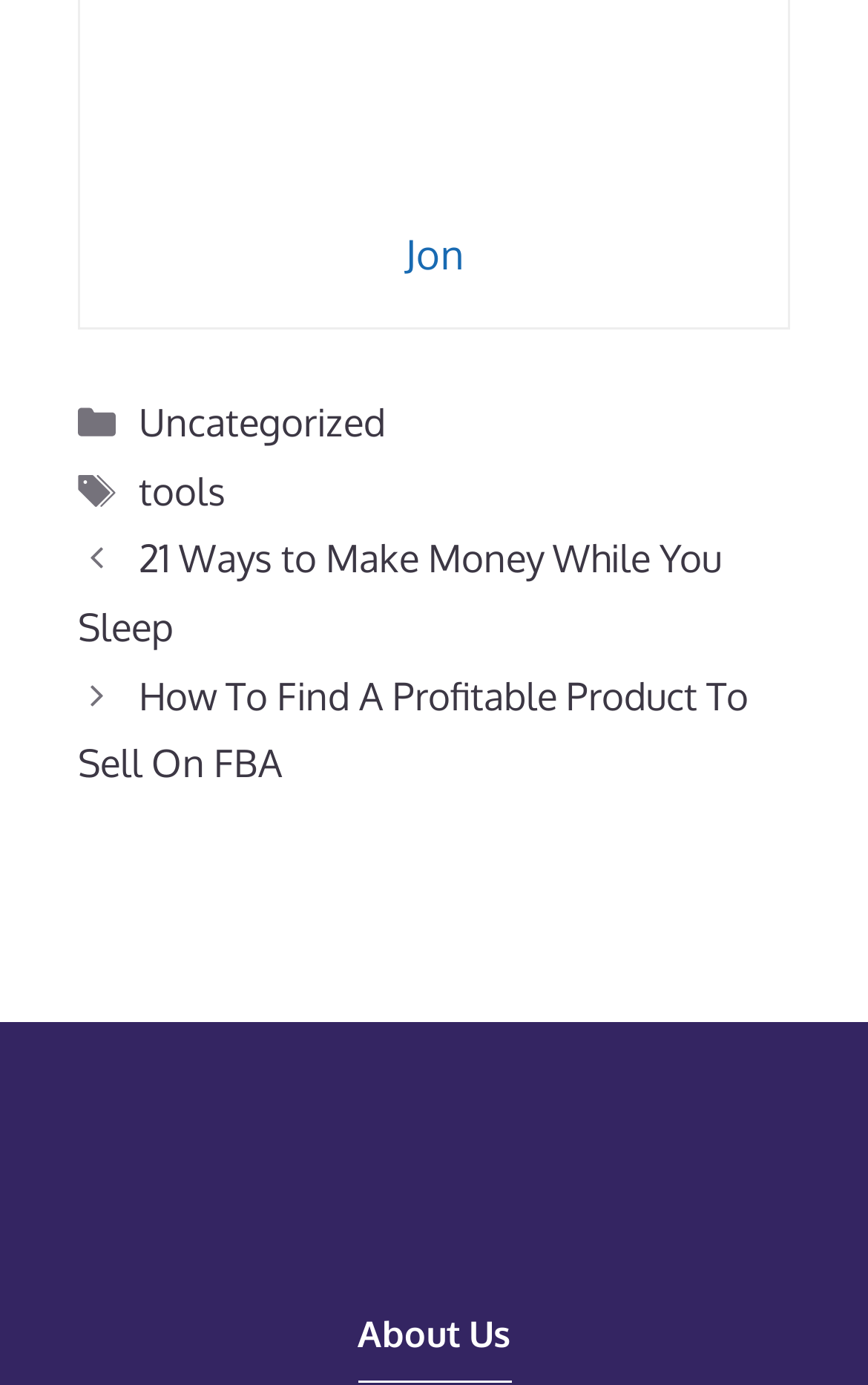Answer with a single word or phrase: 
What is the topic of the first post?

Making money while sleeping